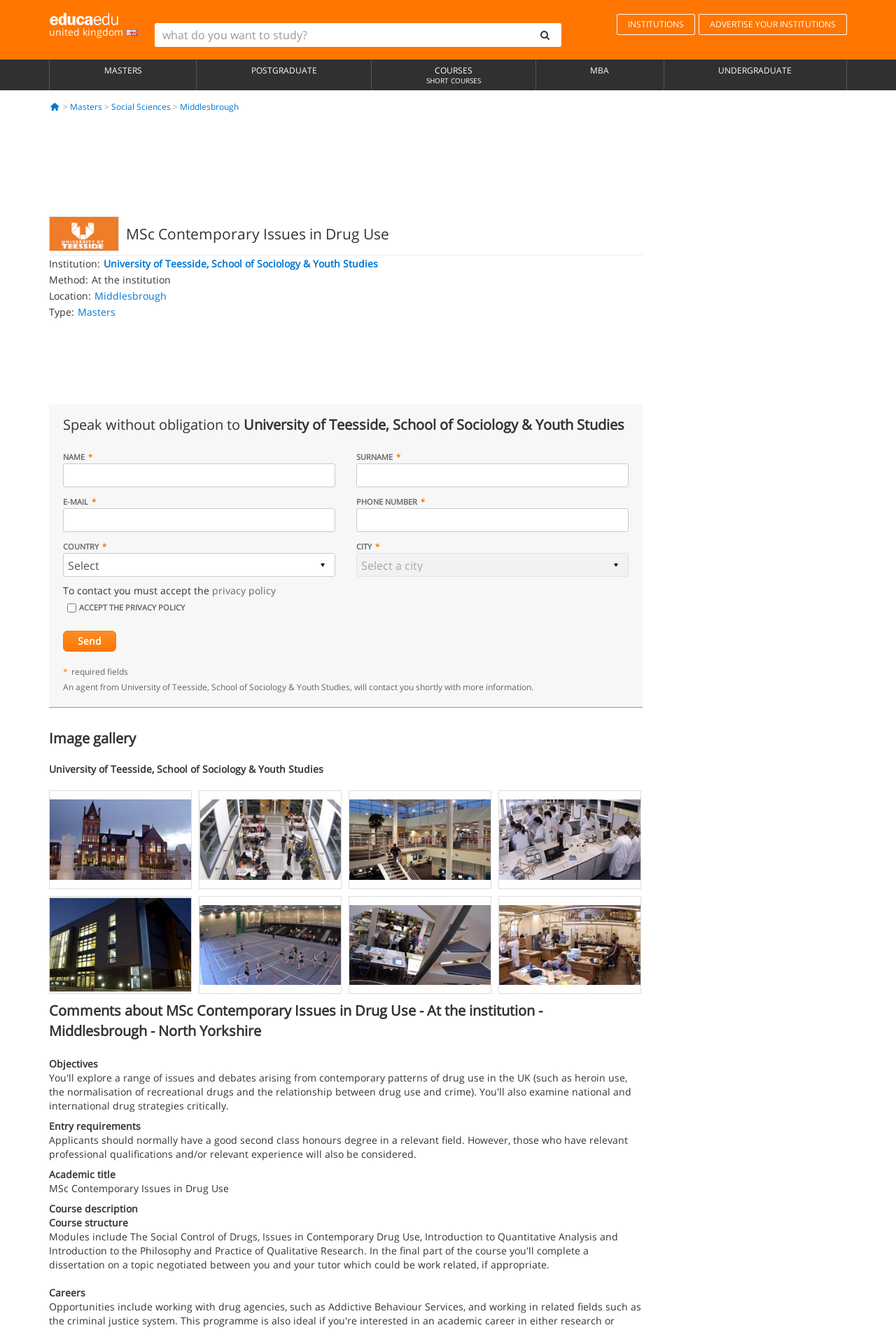What is the name of the institution?
With the help of the image, please provide a detailed response to the question.

I found the answer by looking at the element with the text 'University of Teesside, School of Sociology & Youth Studies' which is a link and an image, and it is mentioned as the institution in the webpage.